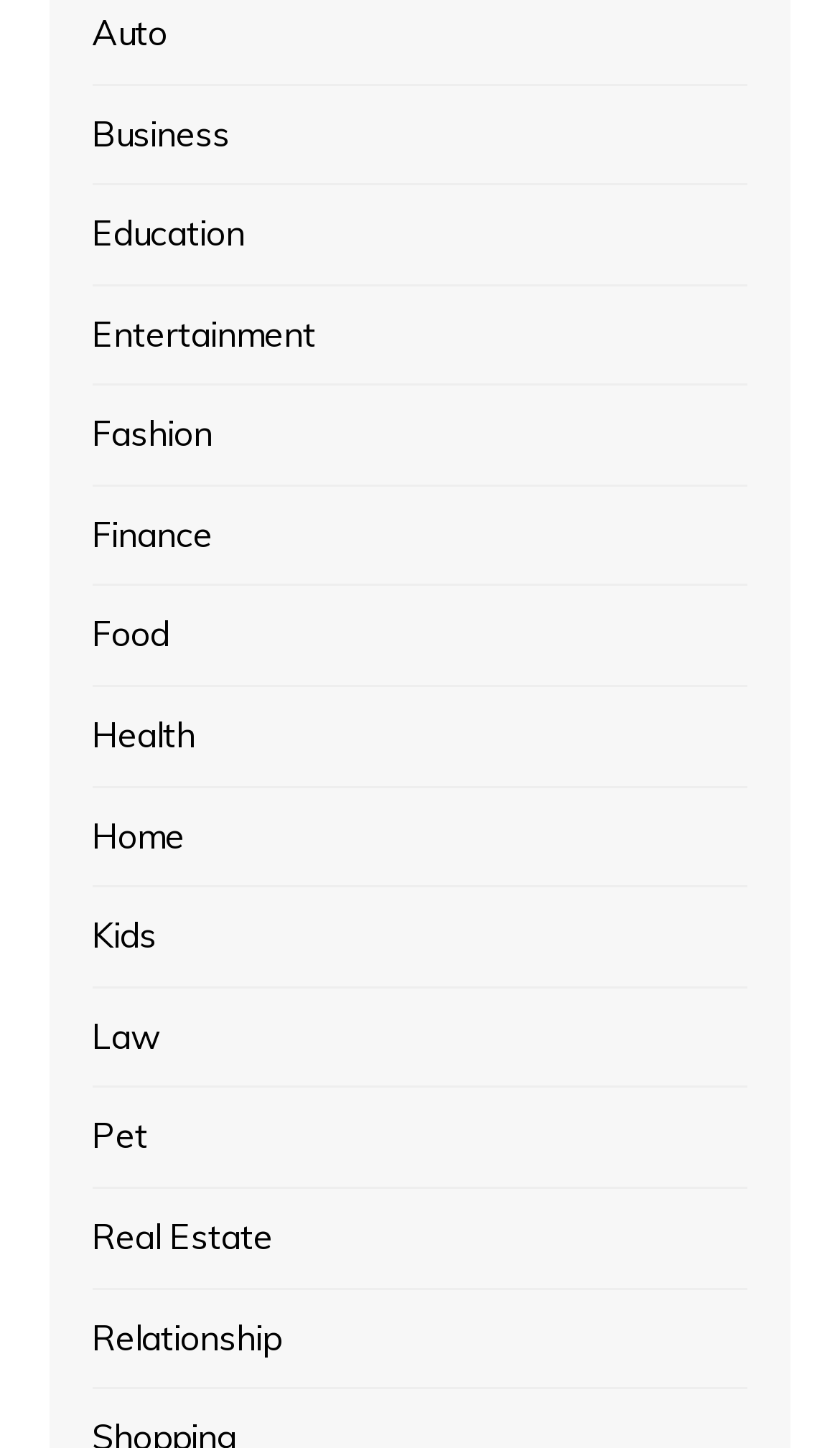Use a single word or phrase to answer the question:
What is the category located below 'Entertainment'?

Fashion